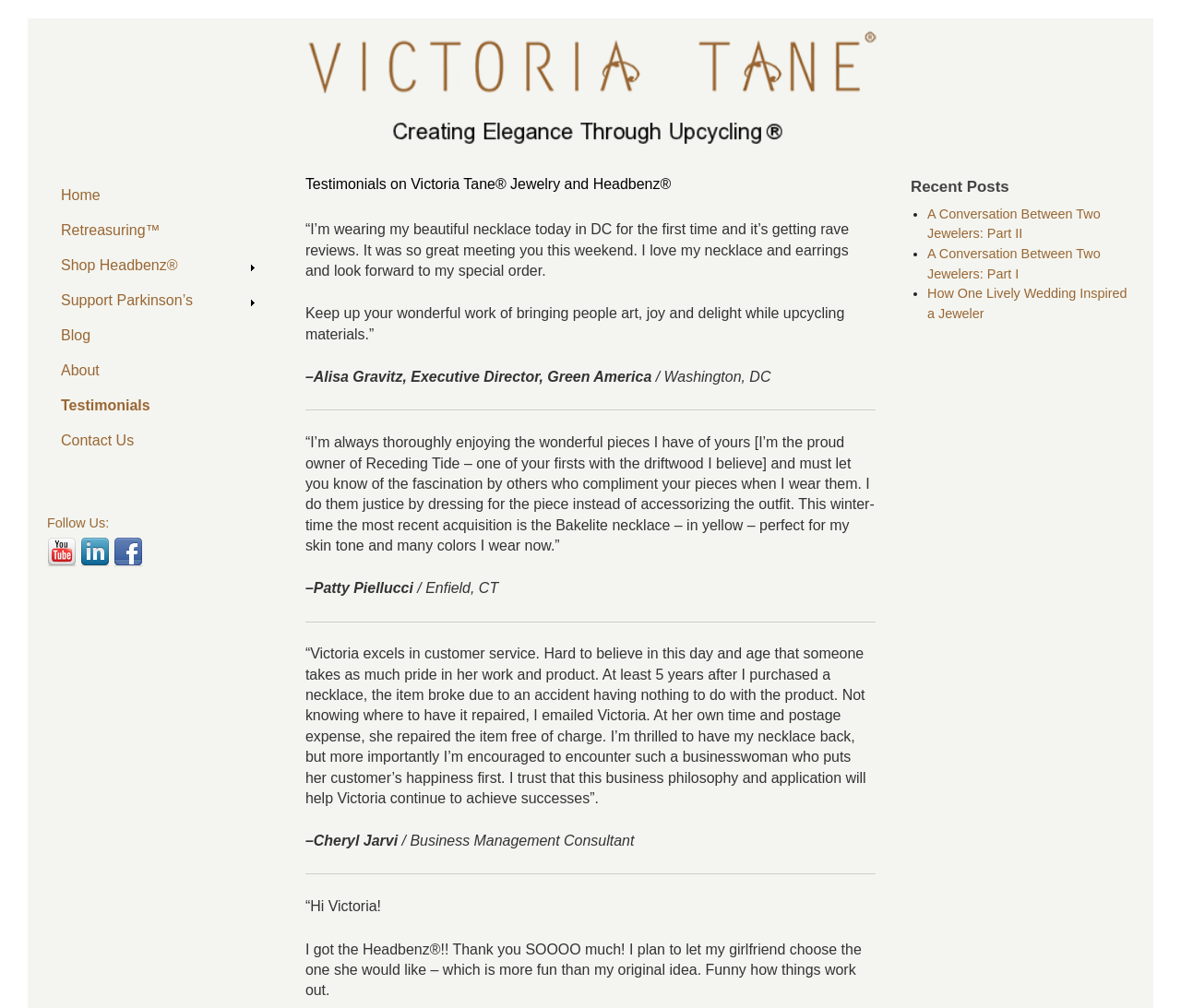What type of jewelry is featured on this website?
From the image, respond using a single word or phrase.

Eco-Friendly Jewelry